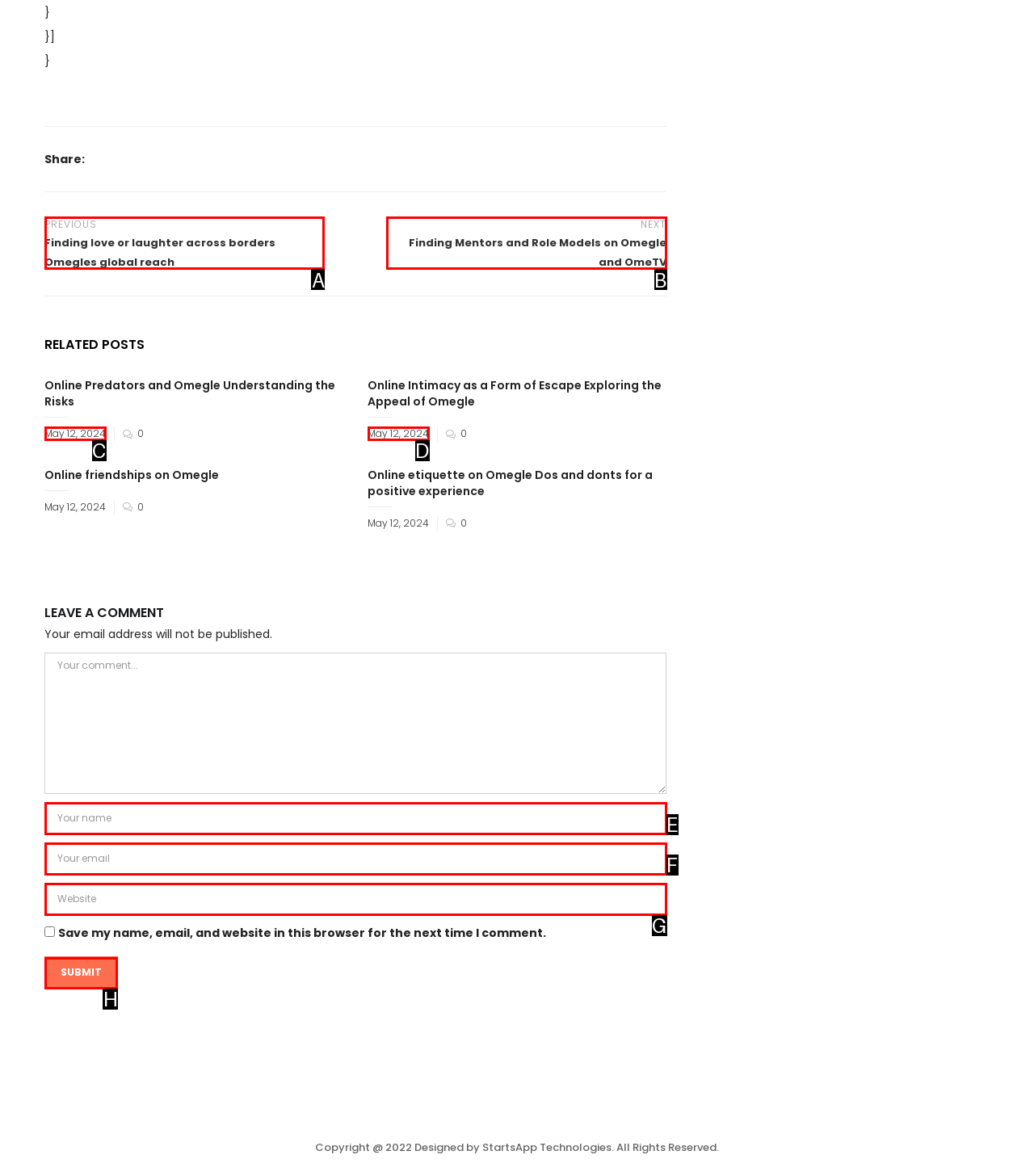Which option should I select to accomplish the task: Click on the 'Submit' button? Respond with the corresponding letter from the given choices.

H